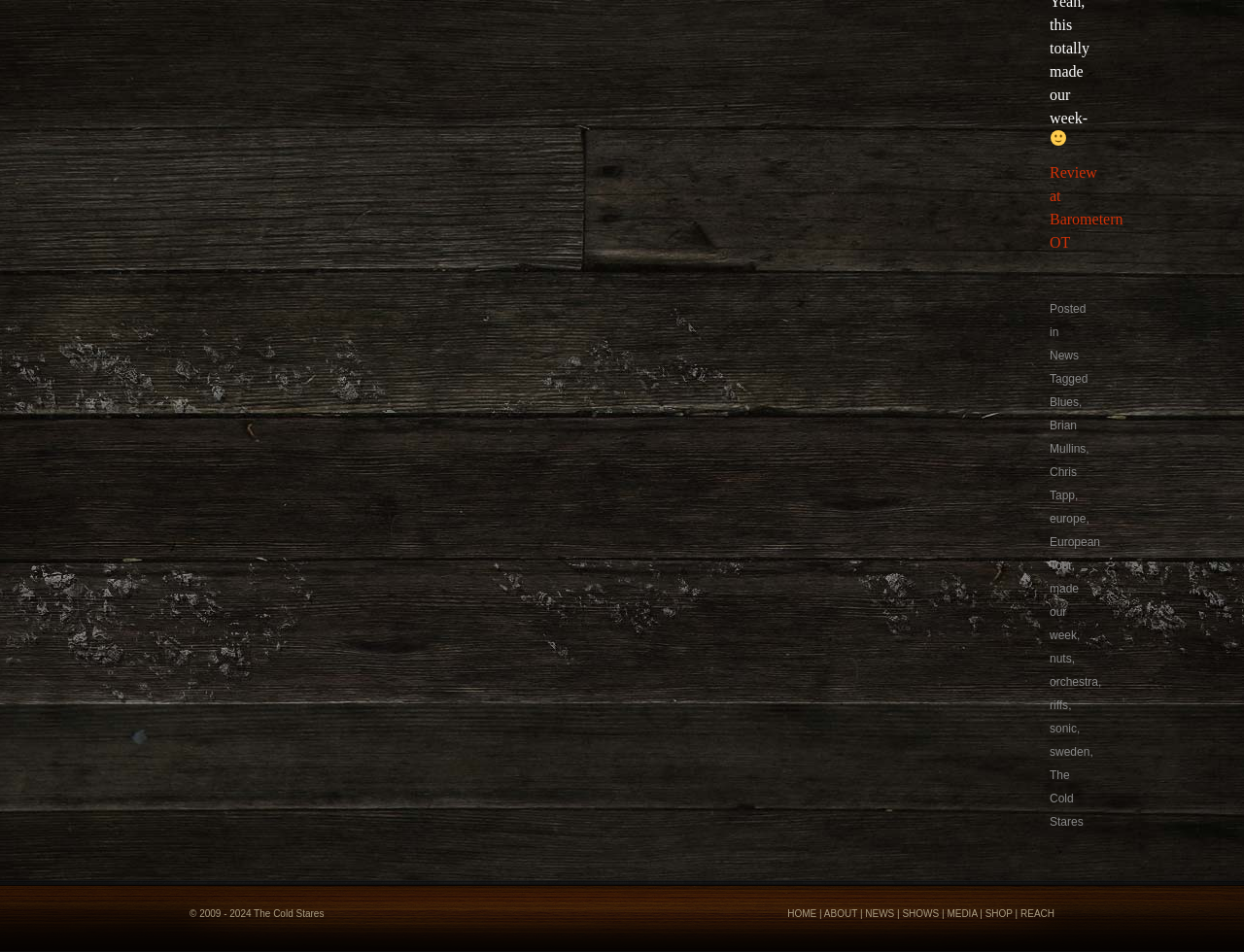What is the symbol displayed at the top of the webpage?
Refer to the image and respond with a one-word or short-phrase answer.

Smiling face